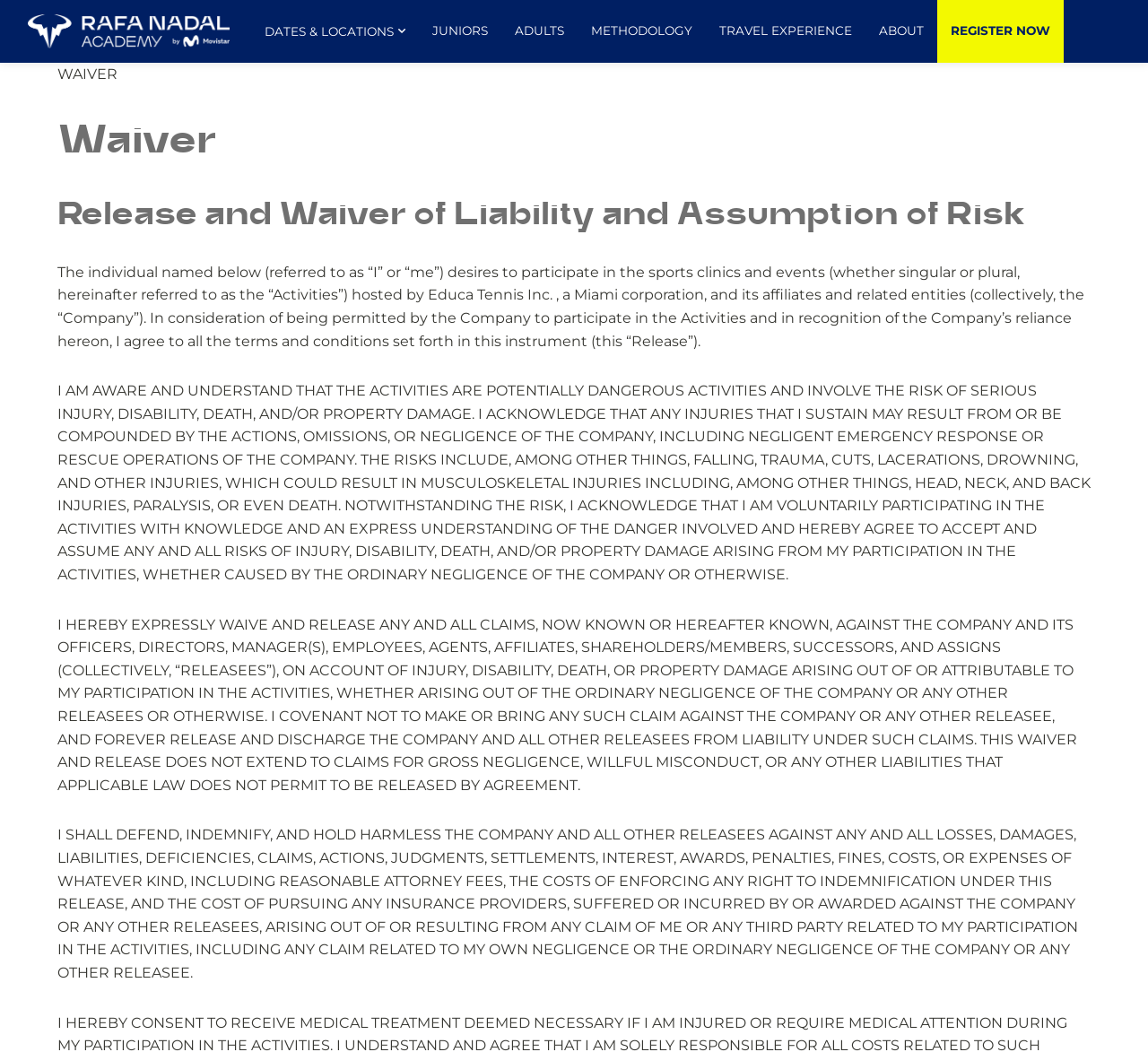Reply to the question with a single word or phrase:
What is the purpose of the waiver?

To release liability